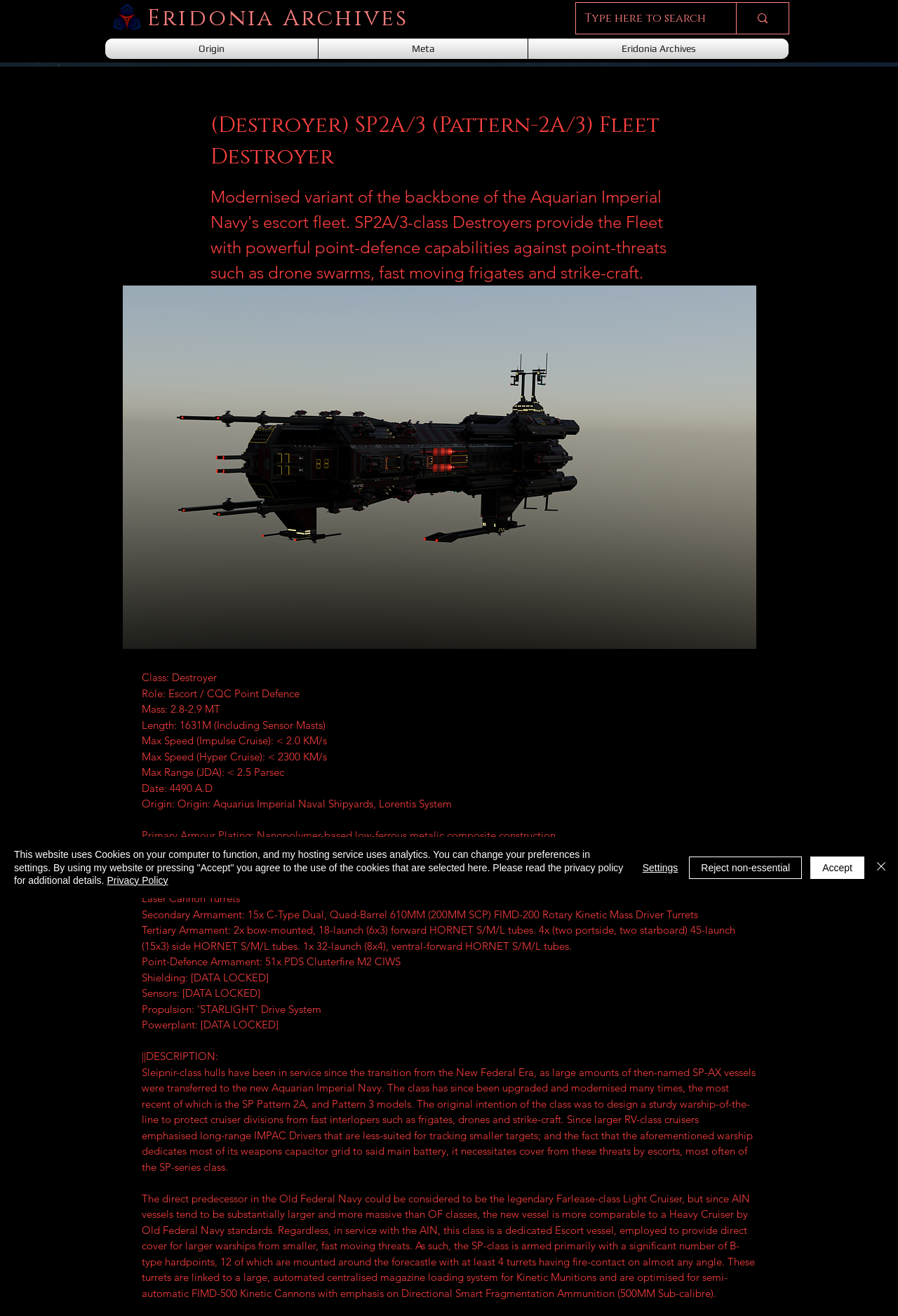What is the role of the SP2A/3 fleet destroyer?
Refer to the image and provide a one-word or short phrase answer.

Escort / CQC Point Defence